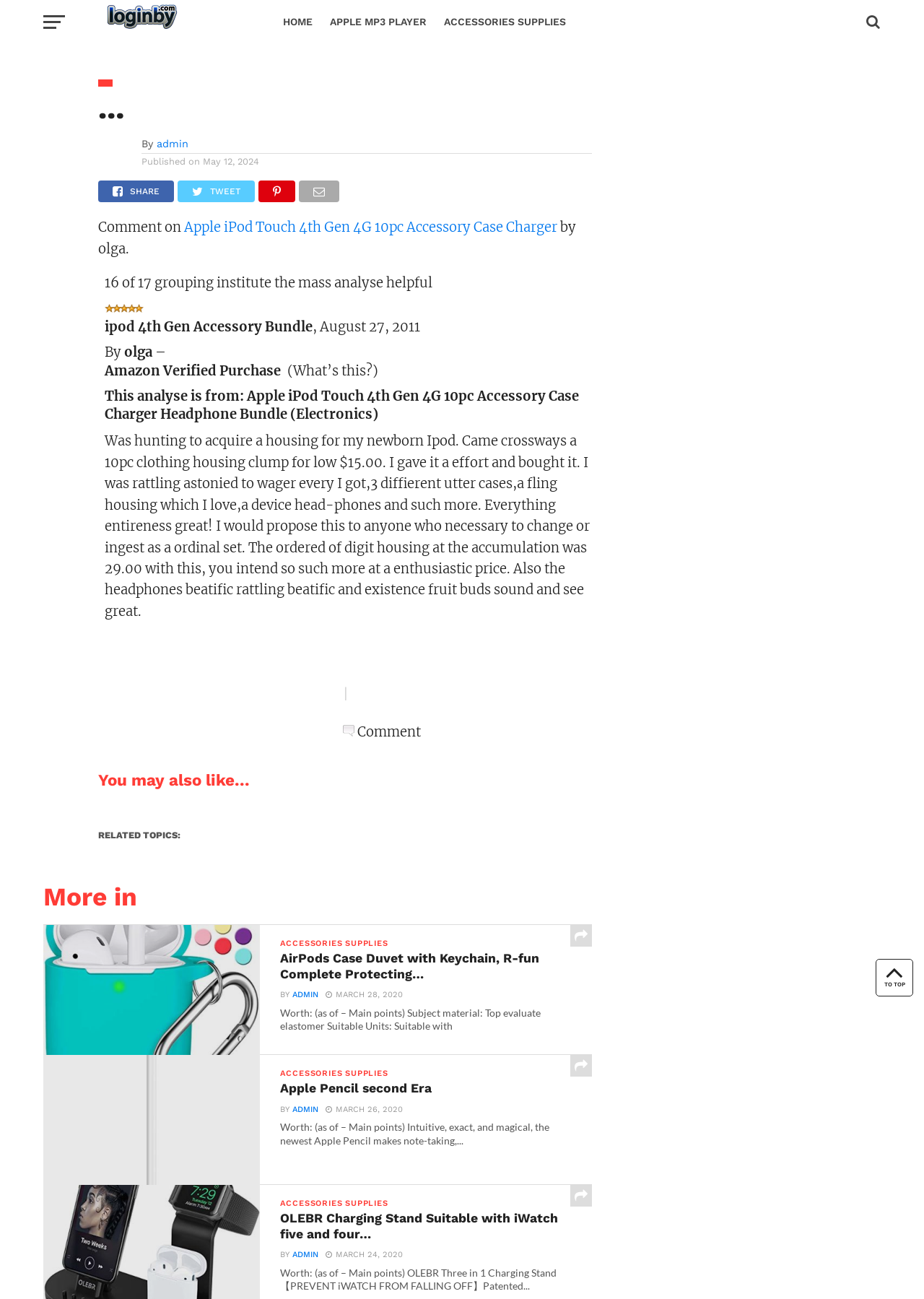What is the rating of the Apple iPod Touch 4th Gen 4G 10pc Accessory Case Charger?
Please look at the screenshot and answer in one word or a short phrase.

5.0 out of 5 stars